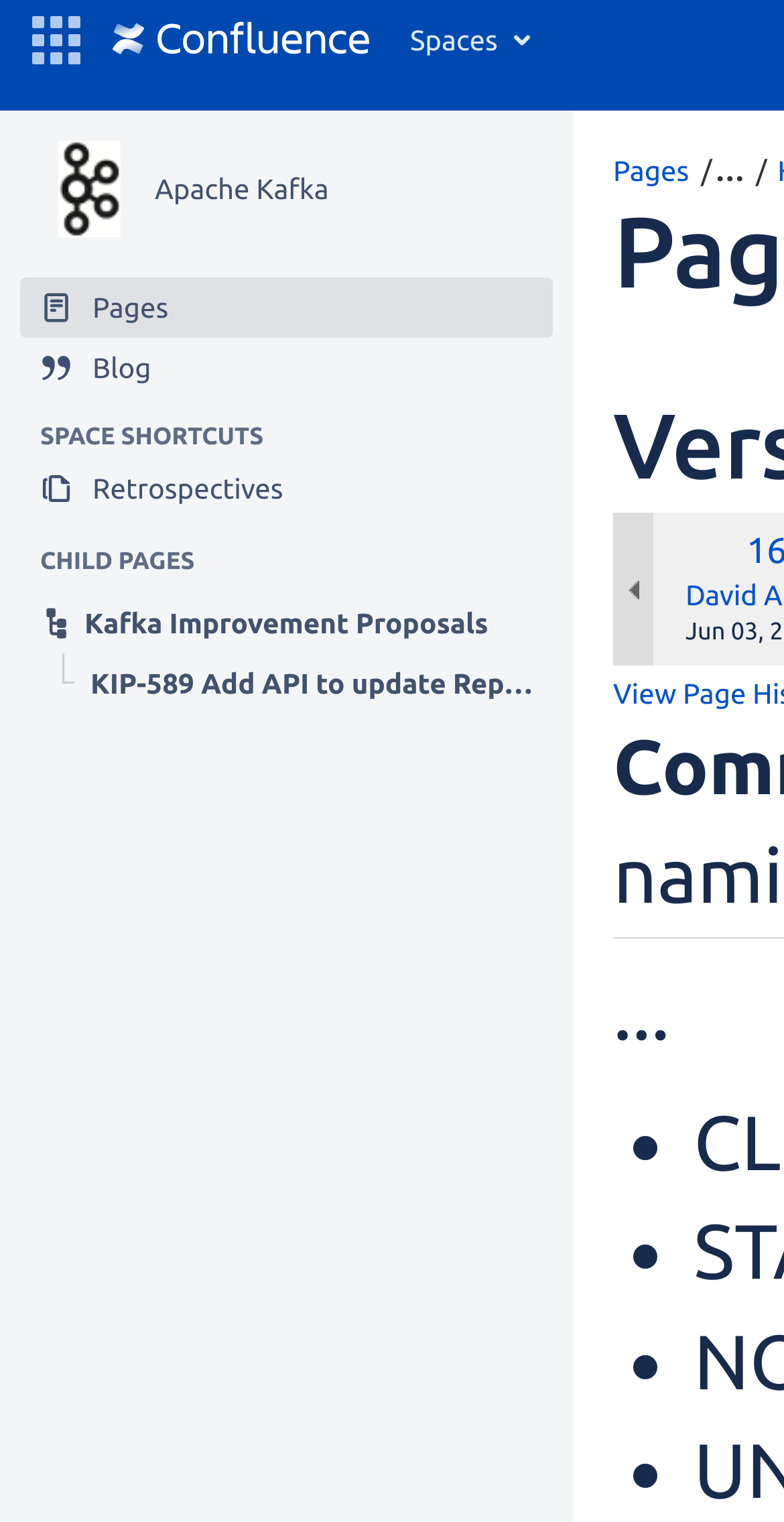Identify the bounding box coordinates for the region of the element that should be clicked to carry out the instruction: "Go to Kafka Improvement Proposals". The bounding box coordinates should be four float numbers between 0 and 1, i.e., [left, top, right, bottom].

[0.026, 0.389, 0.705, 0.429]